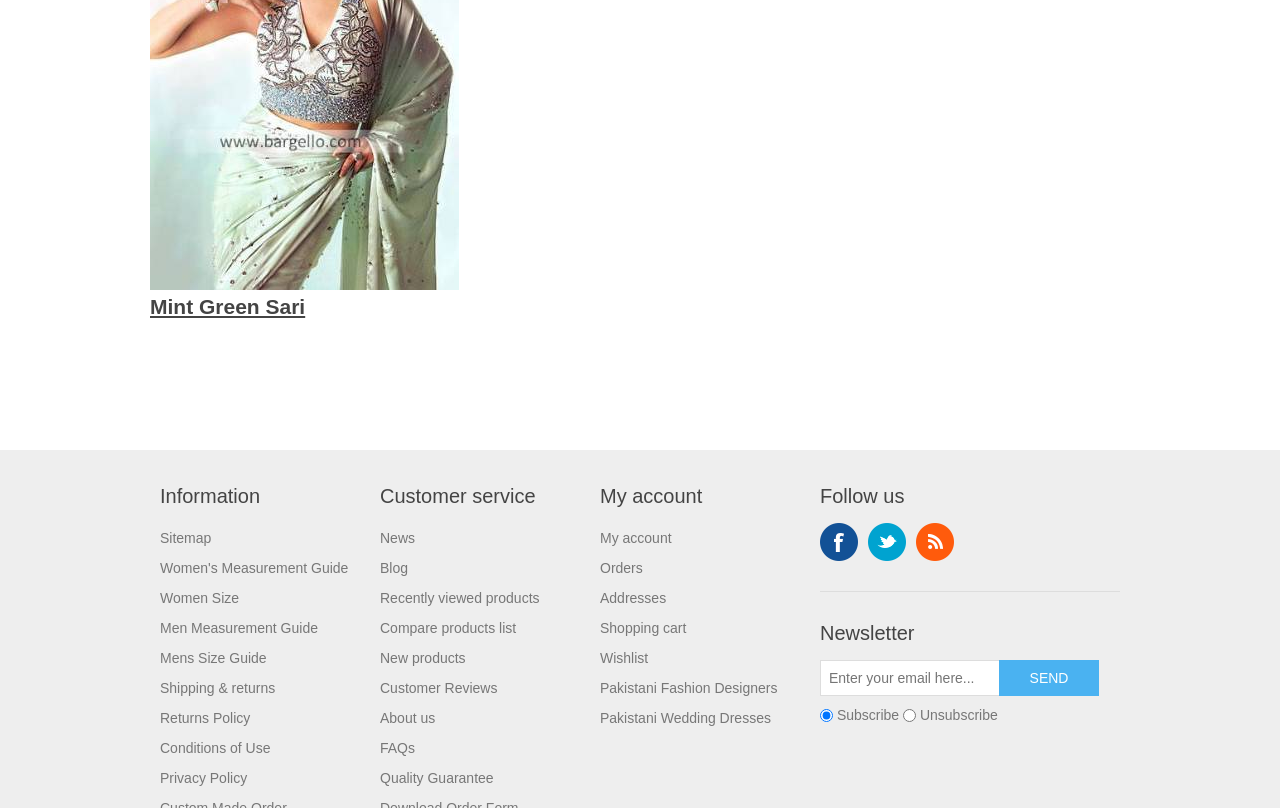What is the purpose of the 'Customer service' section?
Refer to the image and answer the question using a single word or phrase.

Links to customer service pages